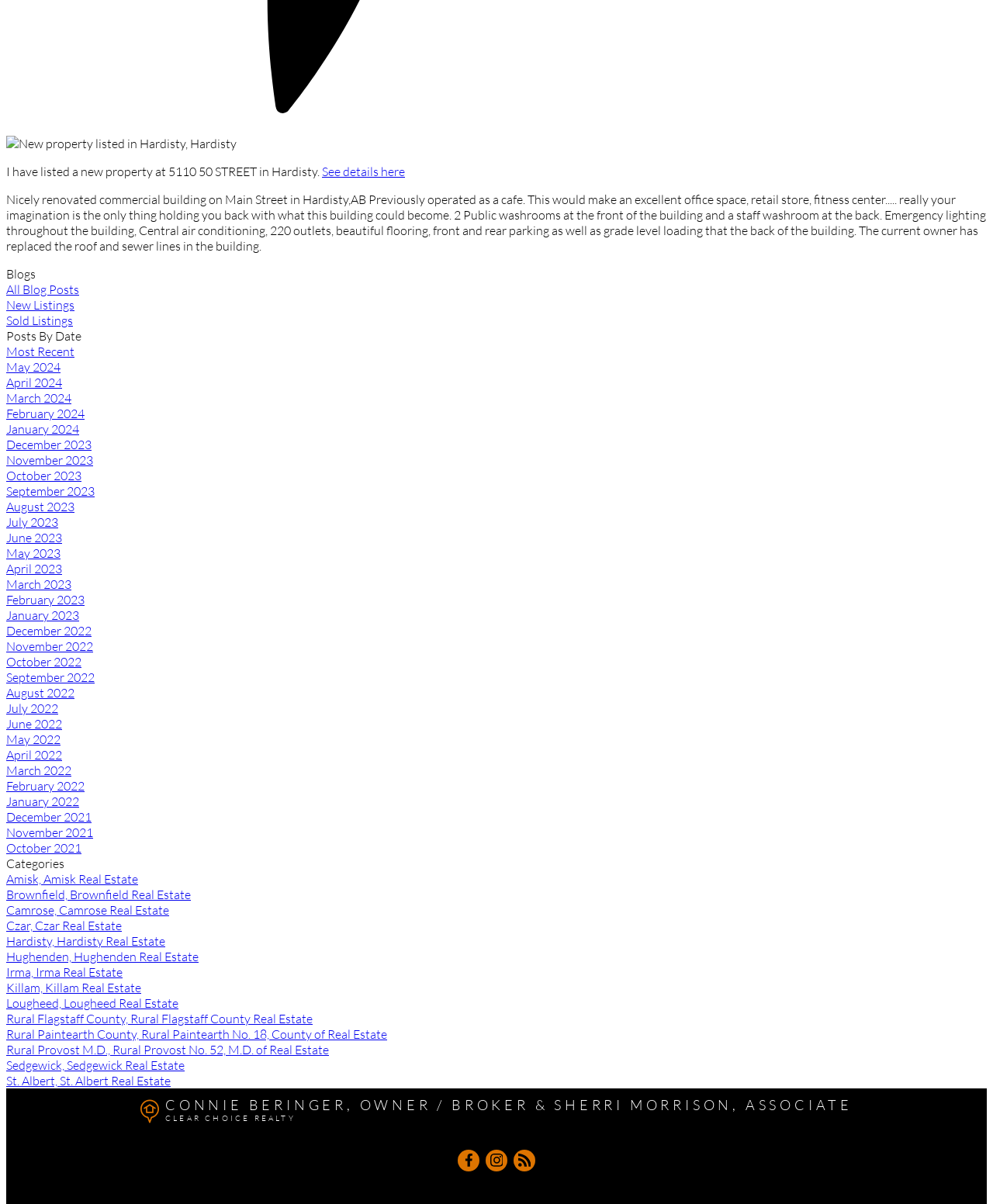What is the occupation of Connie Beringer?
Look at the image and provide a detailed response to the question.

The occupation of Connie Beringer can be found in the StaticText element 'CONNIE BERINGER, OWNER / BROKER & SHERRI MORRISON, ASSOCIATE', which is located at the bottom of the webpage.